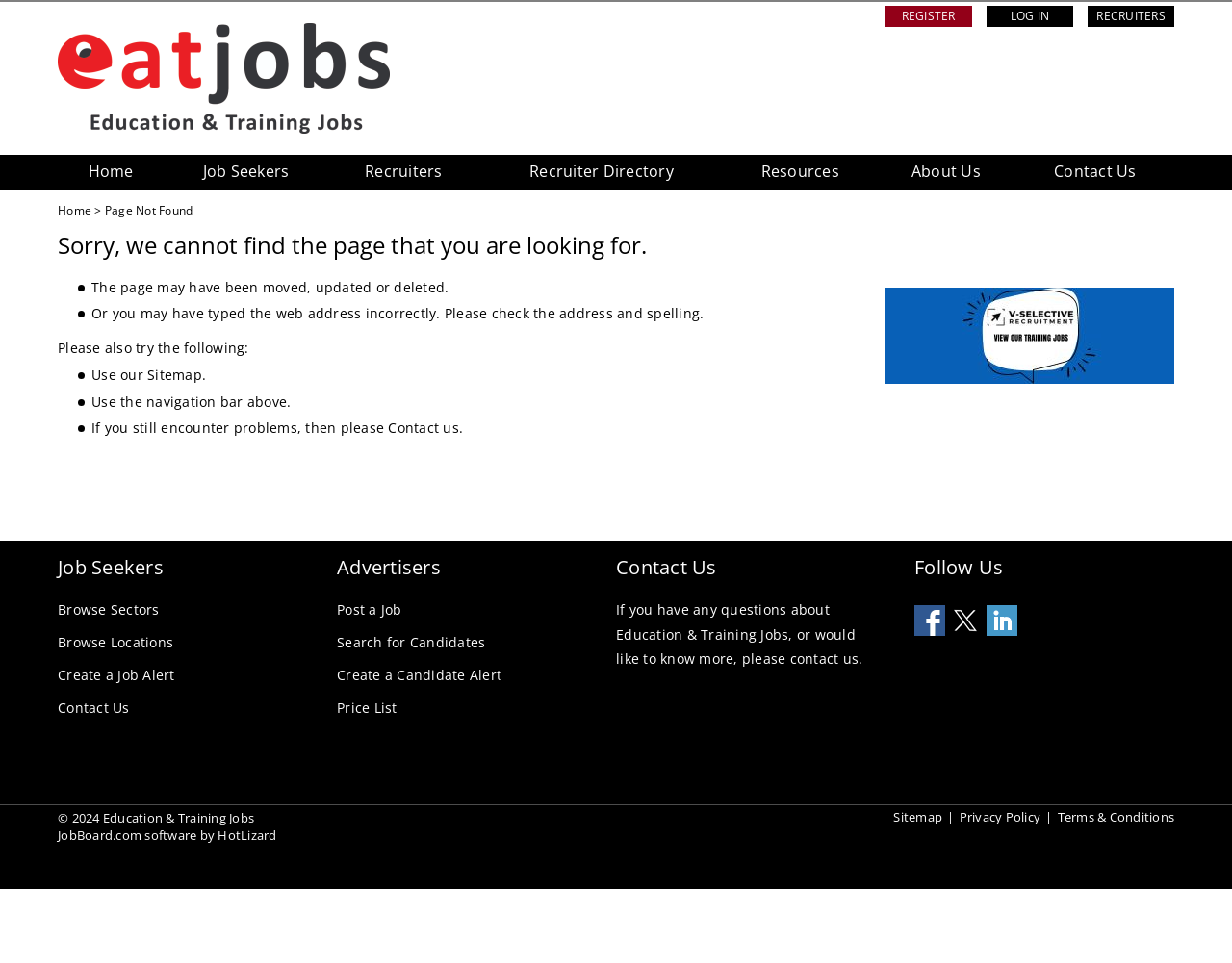Locate the bounding box coordinates of the clickable part needed for the task: "go to home page".

[0.047, 0.161, 0.133, 0.197]